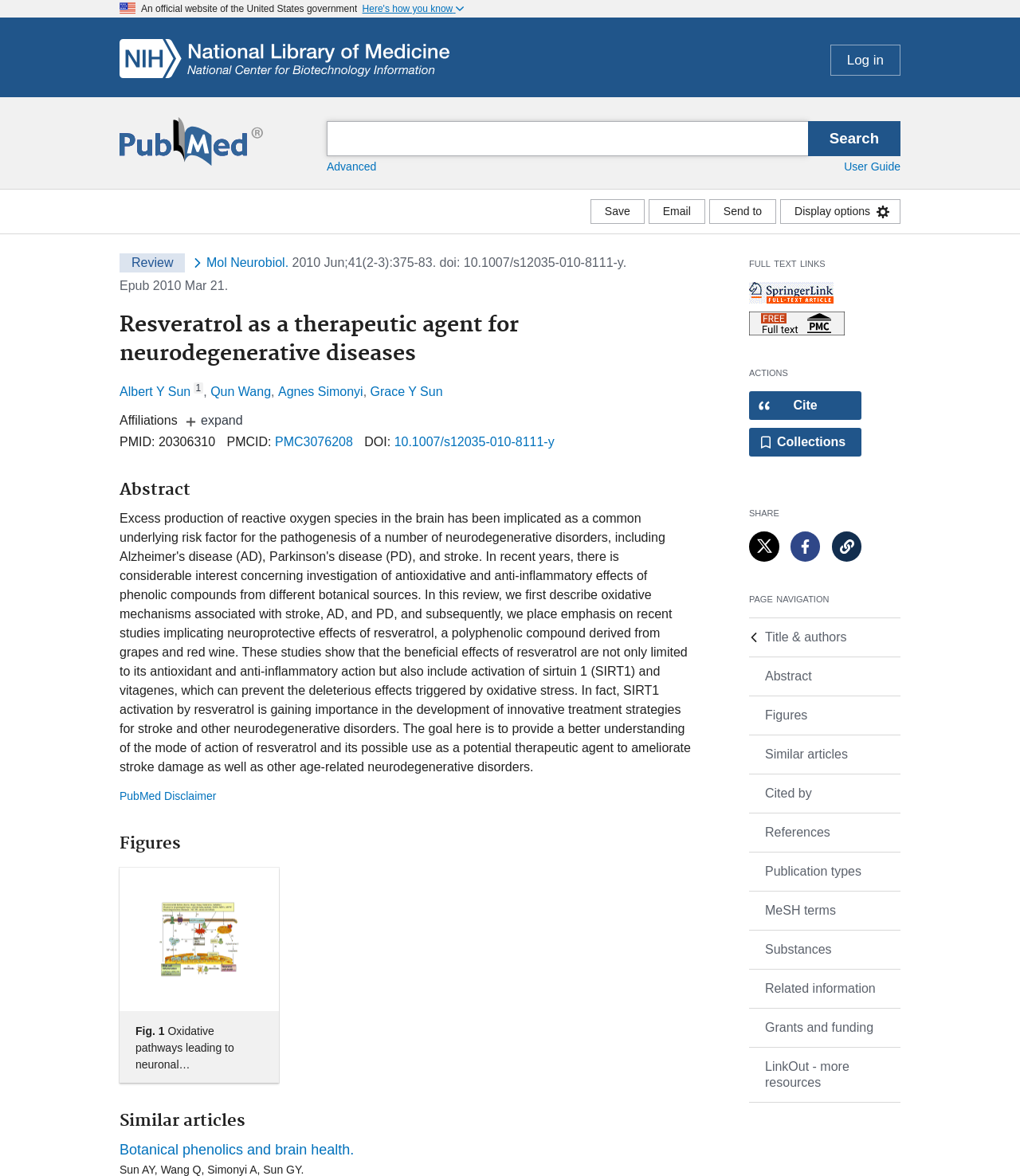Indicate the bounding box coordinates of the element that needs to be clicked to satisfy the following instruction: "Click the Contact link". The coordinates should be four float numbers between 0 and 1, i.e., [left, top, right, bottom].

None